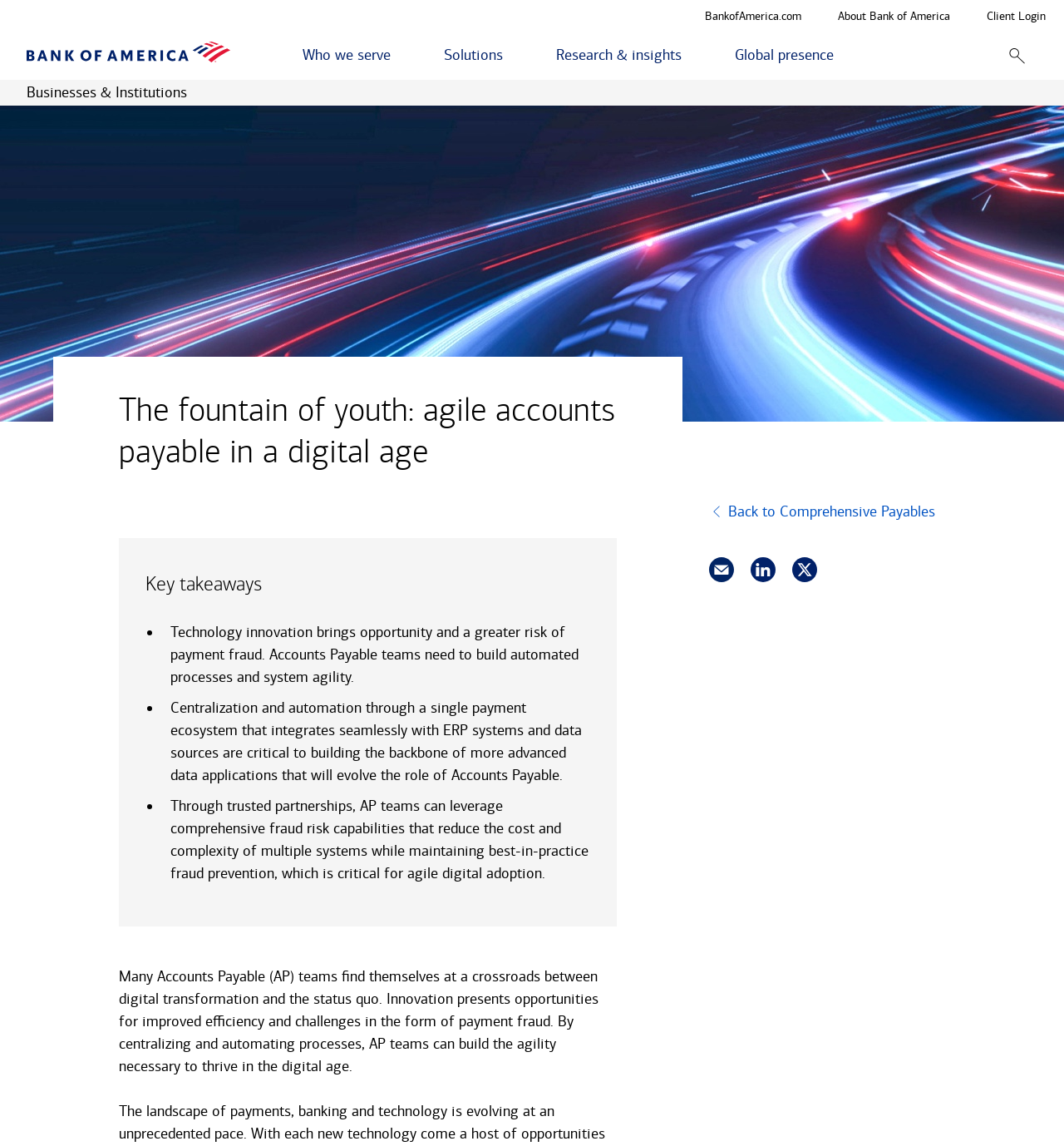How many links are there in the main menu?
Look at the screenshot and respond with a single word or phrase.

4